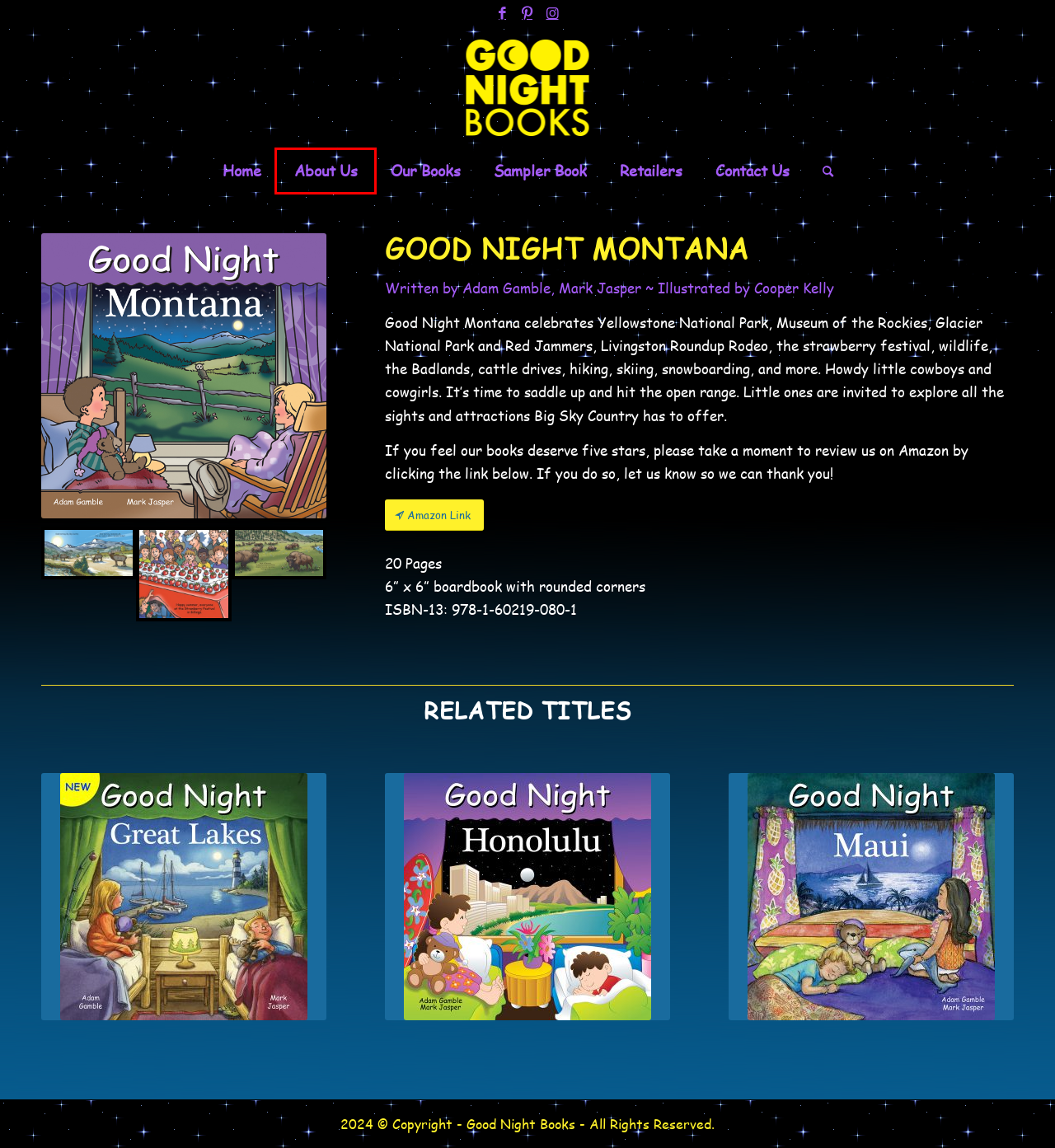You are provided a screenshot of a webpage featuring a red bounding box around a UI element. Choose the webpage description that most accurately represents the new webpage after clicking the element within the red bounding box. Here are the candidates:
A. About Us – Good Night Books
B. Good Night Books Sampler – Good Night Books
C. Good Night Honolulu – Good Night Books
D. Good Night Great Lakes – Good Night Books
E. Good Night Books
F. Contact Us – Good Night Books
G. Our Retailers – Good Night Books
H. Good Night Maui – Good Night Books

A